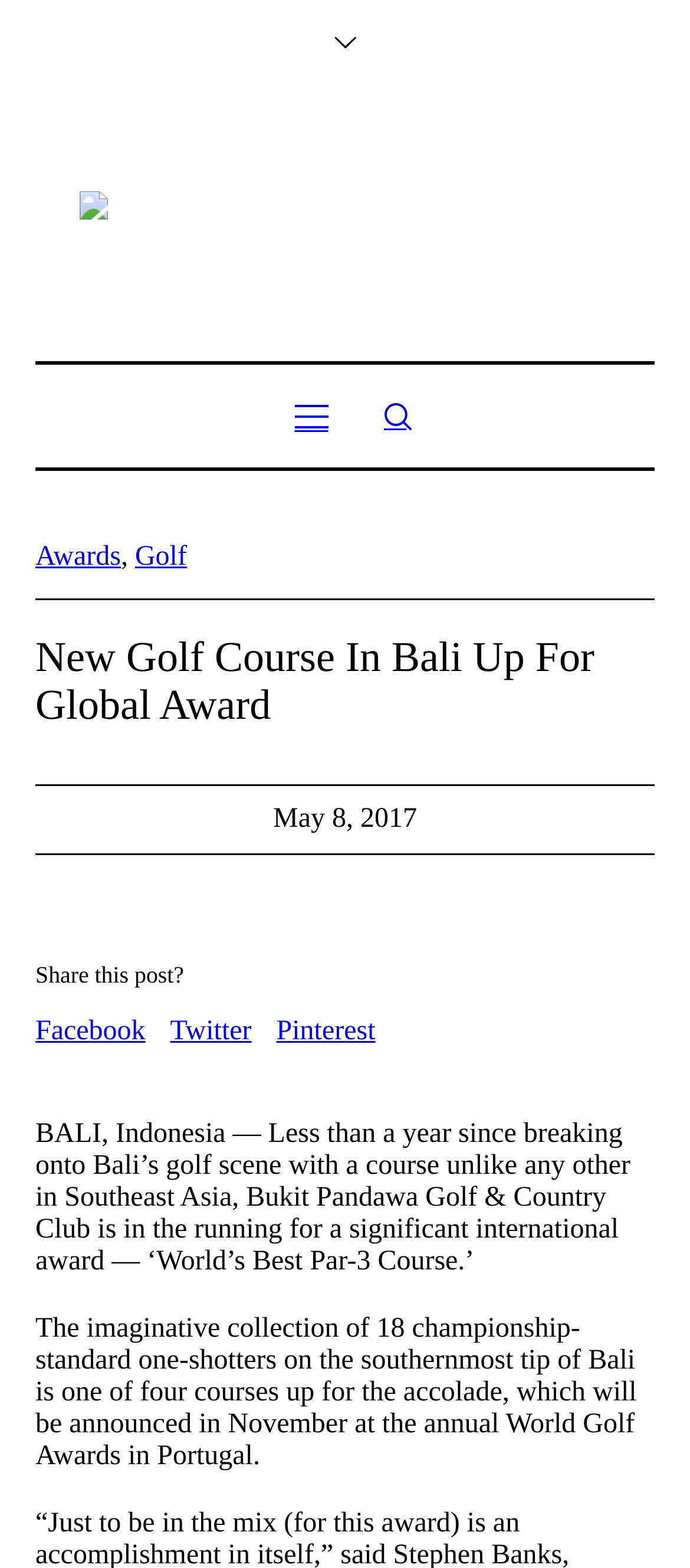Please look at the image and answer the question with a detailed explanation: What is the date mentioned in the webpage?

I found the answer by looking at the webpage structure and finding the element with the date information. The date 'May 8, 2017' is mentioned in the webpage as an abbreviation.